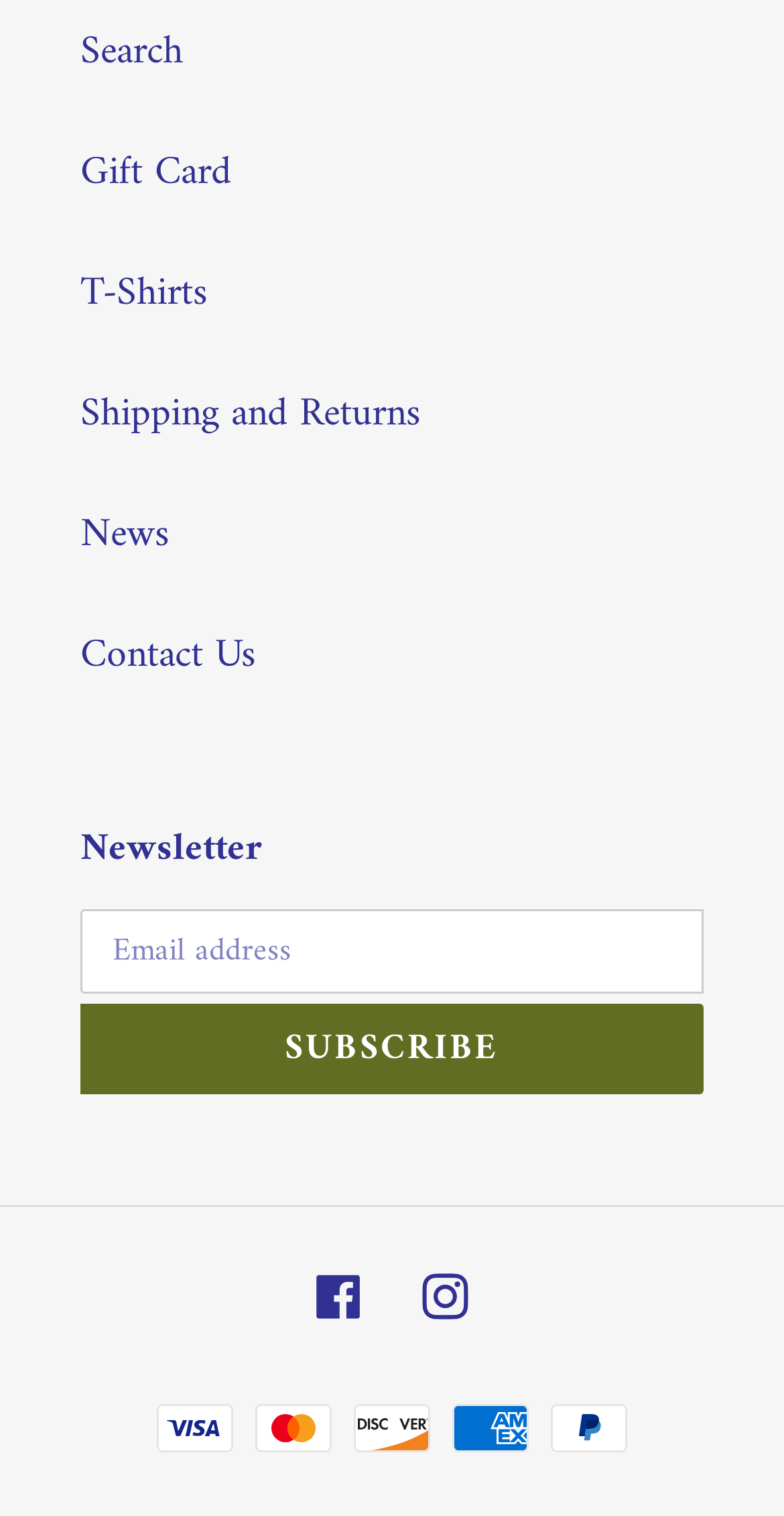Locate the UI element described by Gift Card in the provided webpage screenshot. Return the bounding box coordinates in the format (top-left x, top-left y, bottom-right x, bottom-right y), ensuring all values are between 0 and 1.

[0.103, 0.091, 0.295, 0.138]